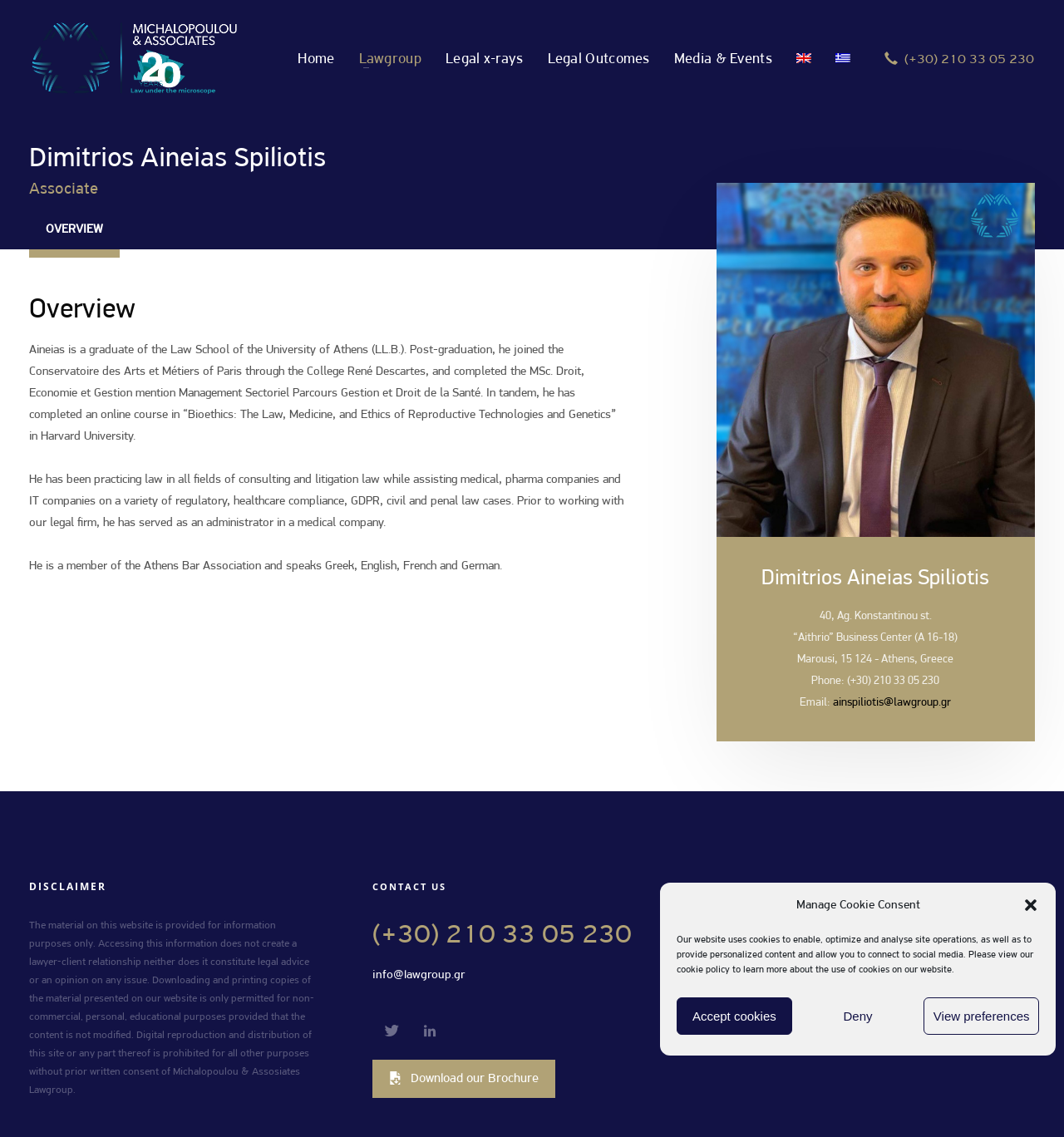Can you show the bounding box coordinates of the region to click on to complete the task described in the instruction: "View the 'Legal Outcomes' page"?

[0.505, 0.038, 0.62, 0.064]